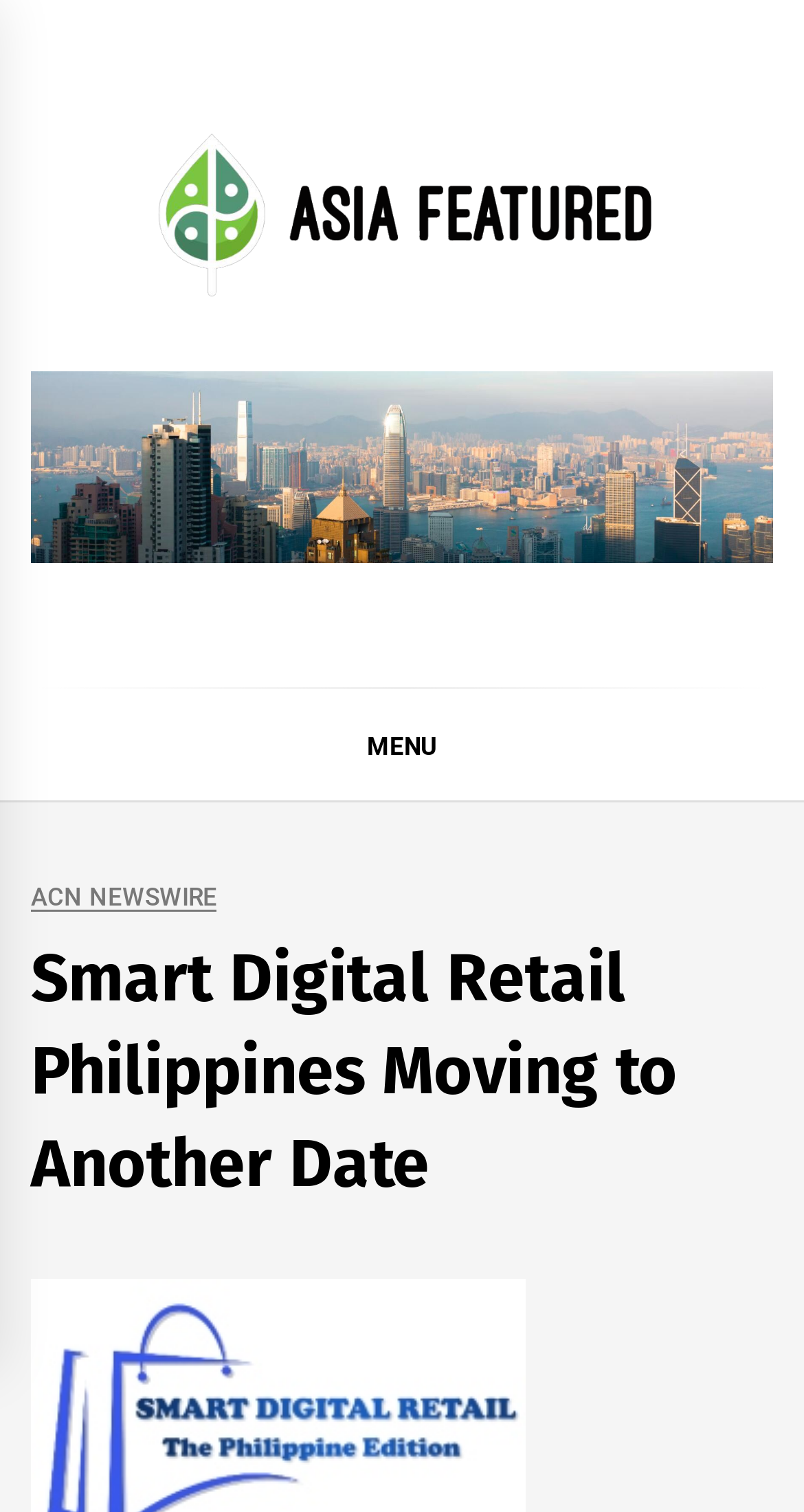How many images are on the webpage?
Based on the visual, give a brief answer using one word or a short phrase.

Two